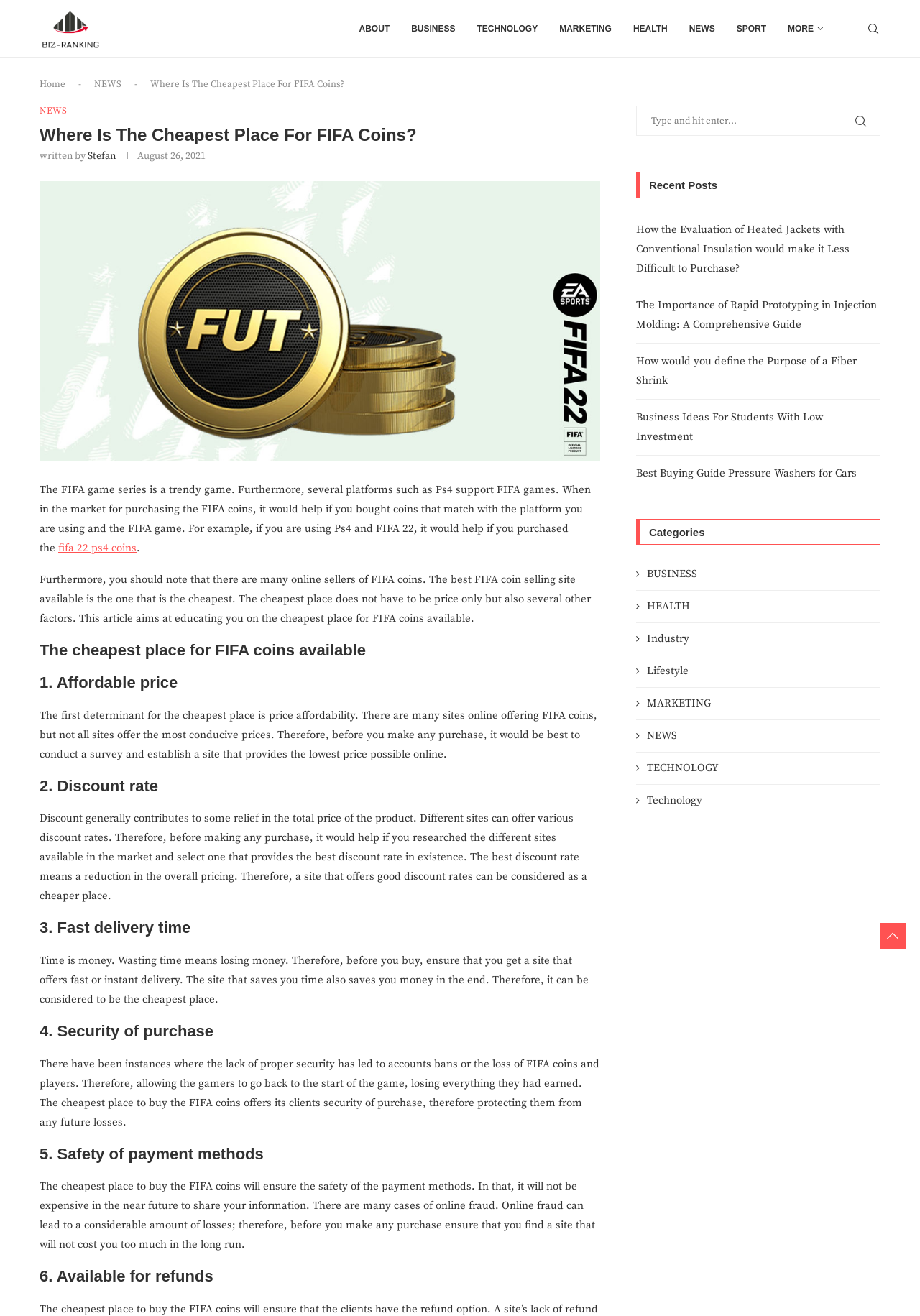Provide a one-word or short-phrase response to the question:
How many recent posts are listed on the webpage?

5